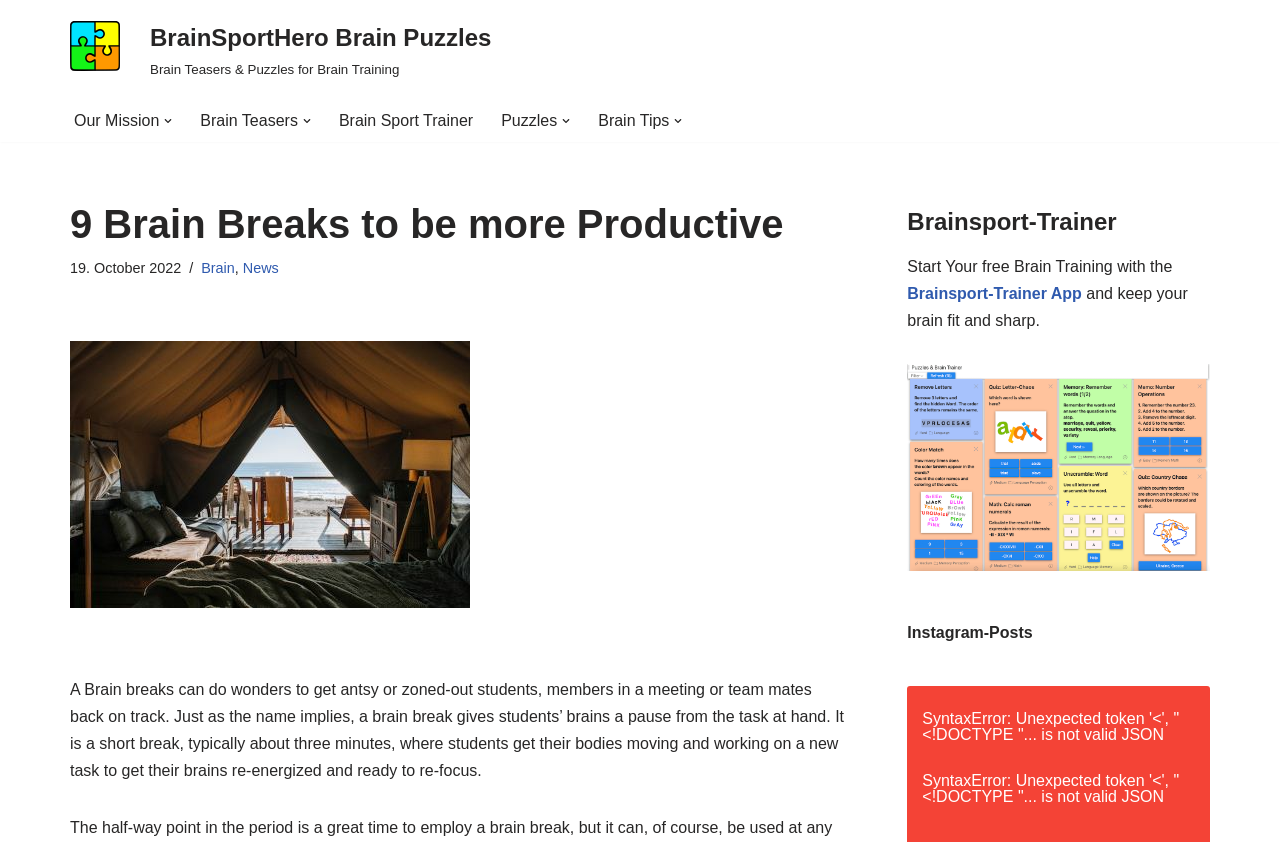Please identify the bounding box coordinates of where to click in order to follow the instruction: "Click the 'Brain Teasers' link".

[0.157, 0.128, 0.233, 0.159]